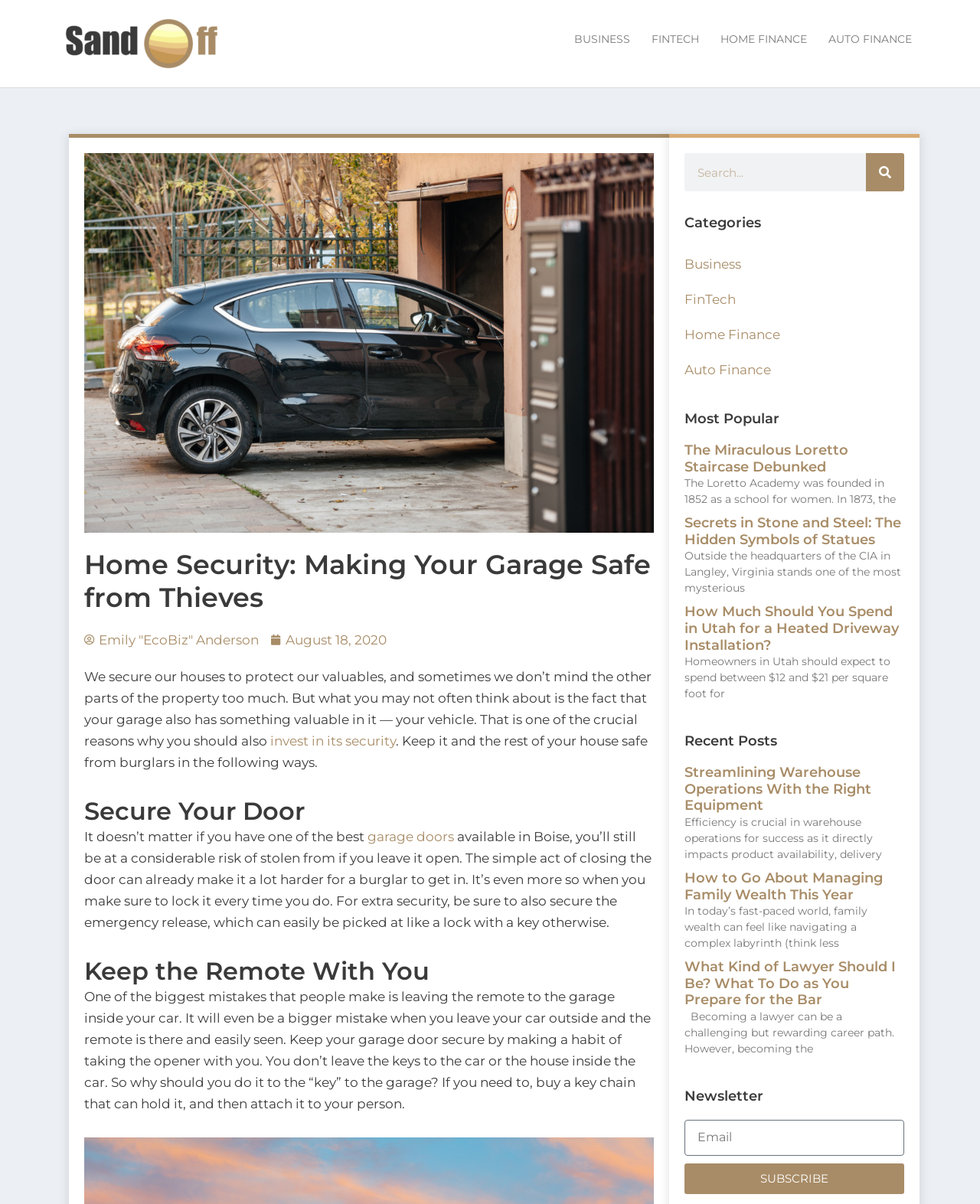From the webpage screenshot, predict the bounding box coordinates (top-left x, top-left y, bottom-right x, bottom-right y) for the UI element described here: Search

[0.884, 0.127, 0.923, 0.159]